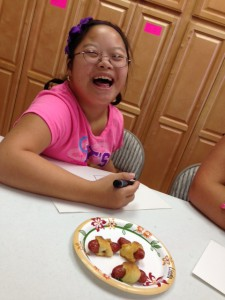Offer a detailed explanation of the image and its components.

In this heartwarming image, a young girl with Down syndrome beams with joy as she engages in a creative activity. Dressed in a bright pink shirt, she sits at a table, happily holding a black marker, ready to draw or write. A colorful plate in front of her holds some playful snacks, adding to the lively atmosphere. The backdrop features wooden cabinetry, suggesting a cozy environment. This moment captures the essence of creativity and joy experienced by students in inclusive artistic settings, highlighting the importance of arts education for children with special needs.